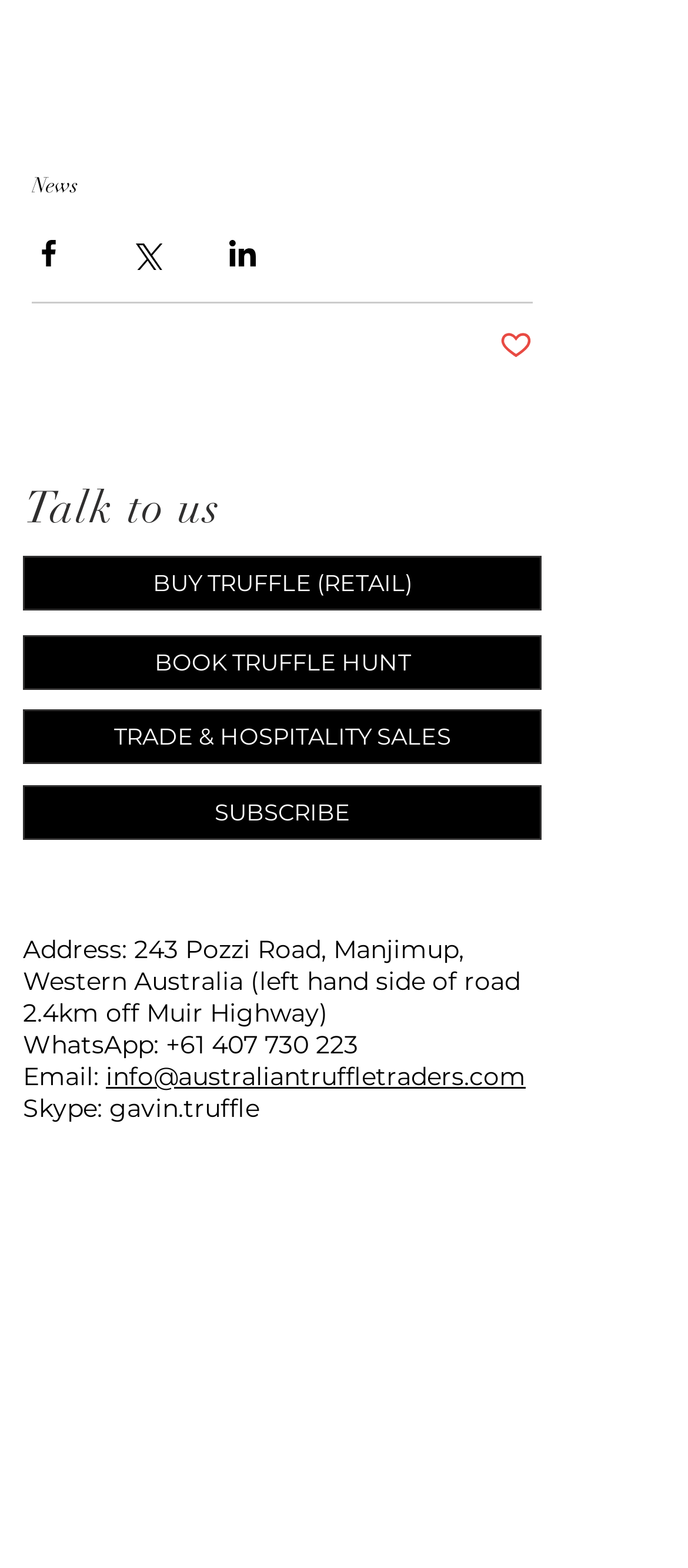Refer to the screenshot and answer the following question in detail:
How many share buttons are there?

I counted the number of share buttons, which are 'Share via Facebook', 'Share via Twitter', and 'Share via LinkedIn', and found that there are 3 share buttons.